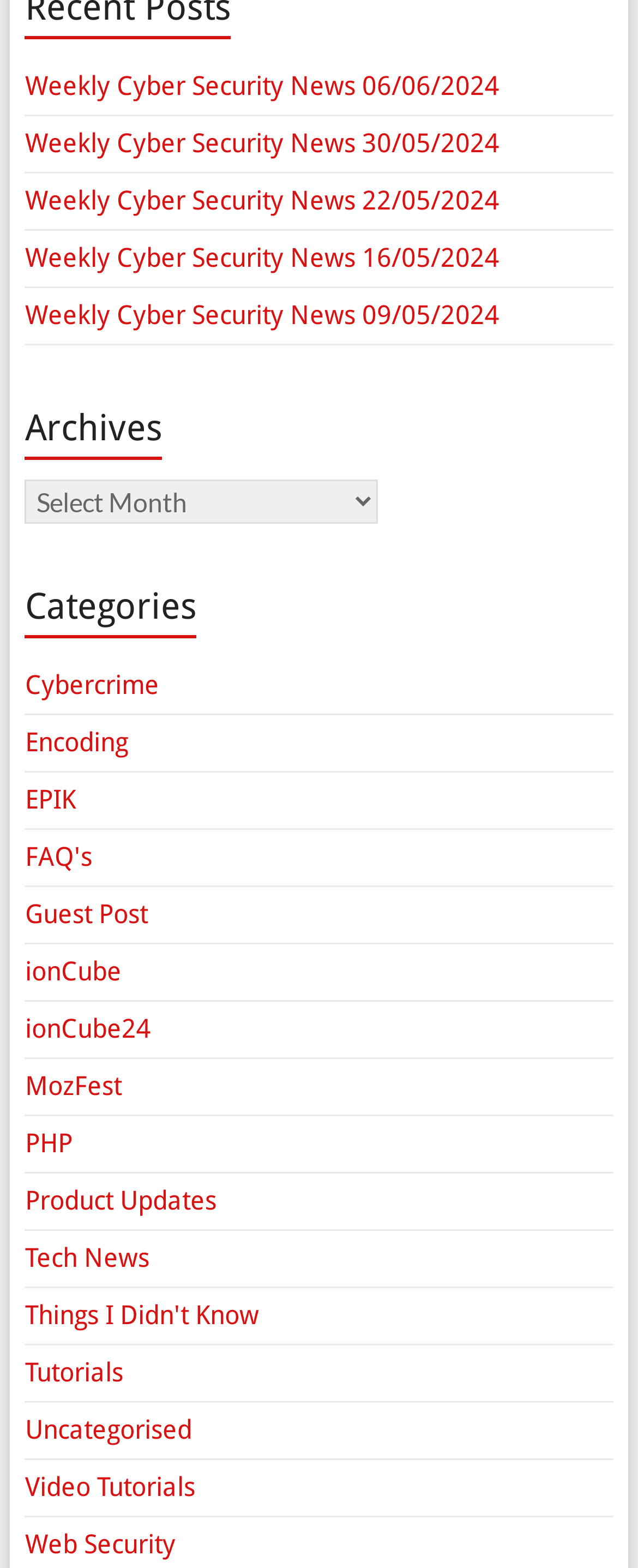Kindly determine the bounding box coordinates for the clickable area to achieve the given instruction: "Explore Tutorials".

[0.039, 0.865, 0.193, 0.885]